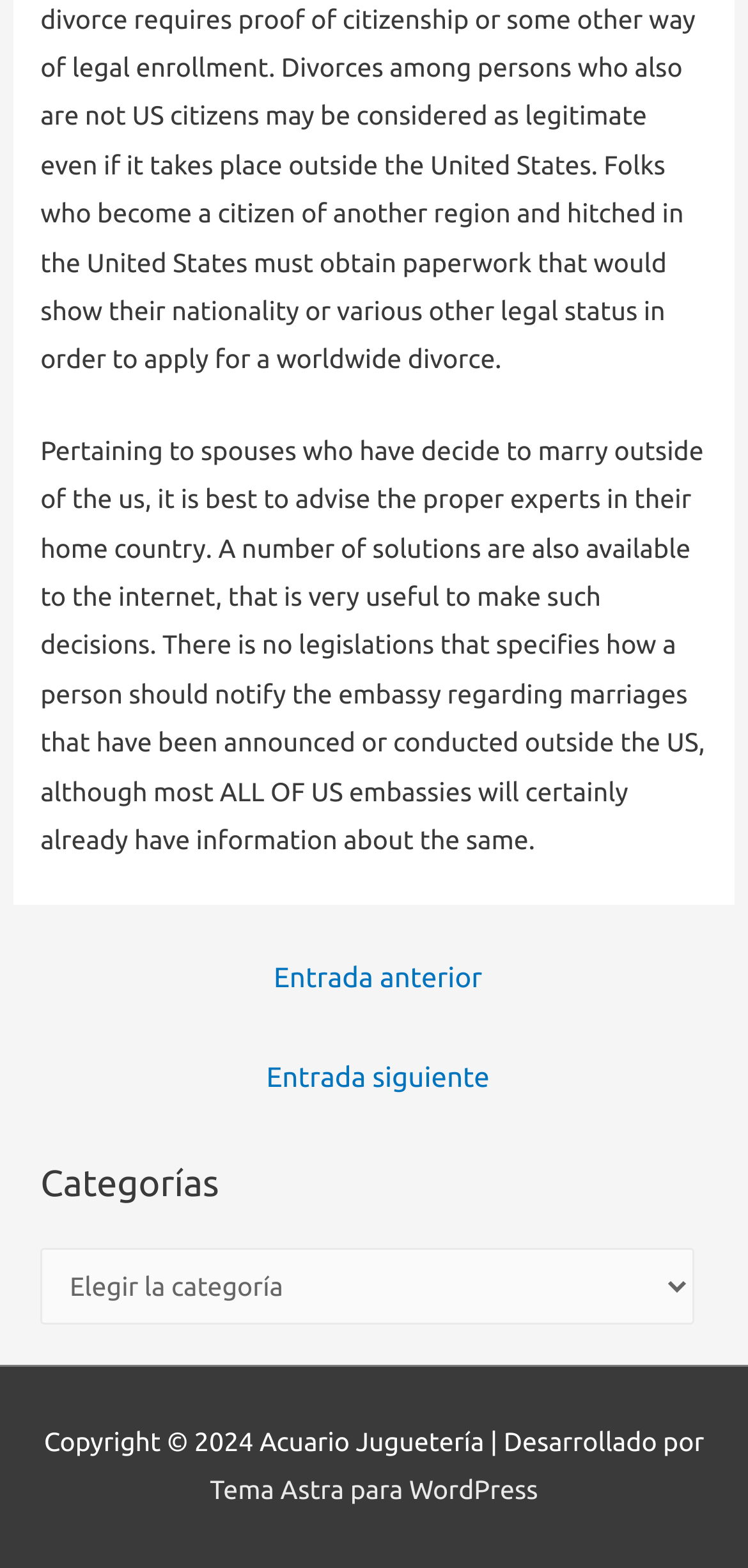Please find the bounding box coordinates (top-left x, top-left y, bottom-right x, bottom-right y) in the screenshot for the UI element described as follows: # internet of things

None